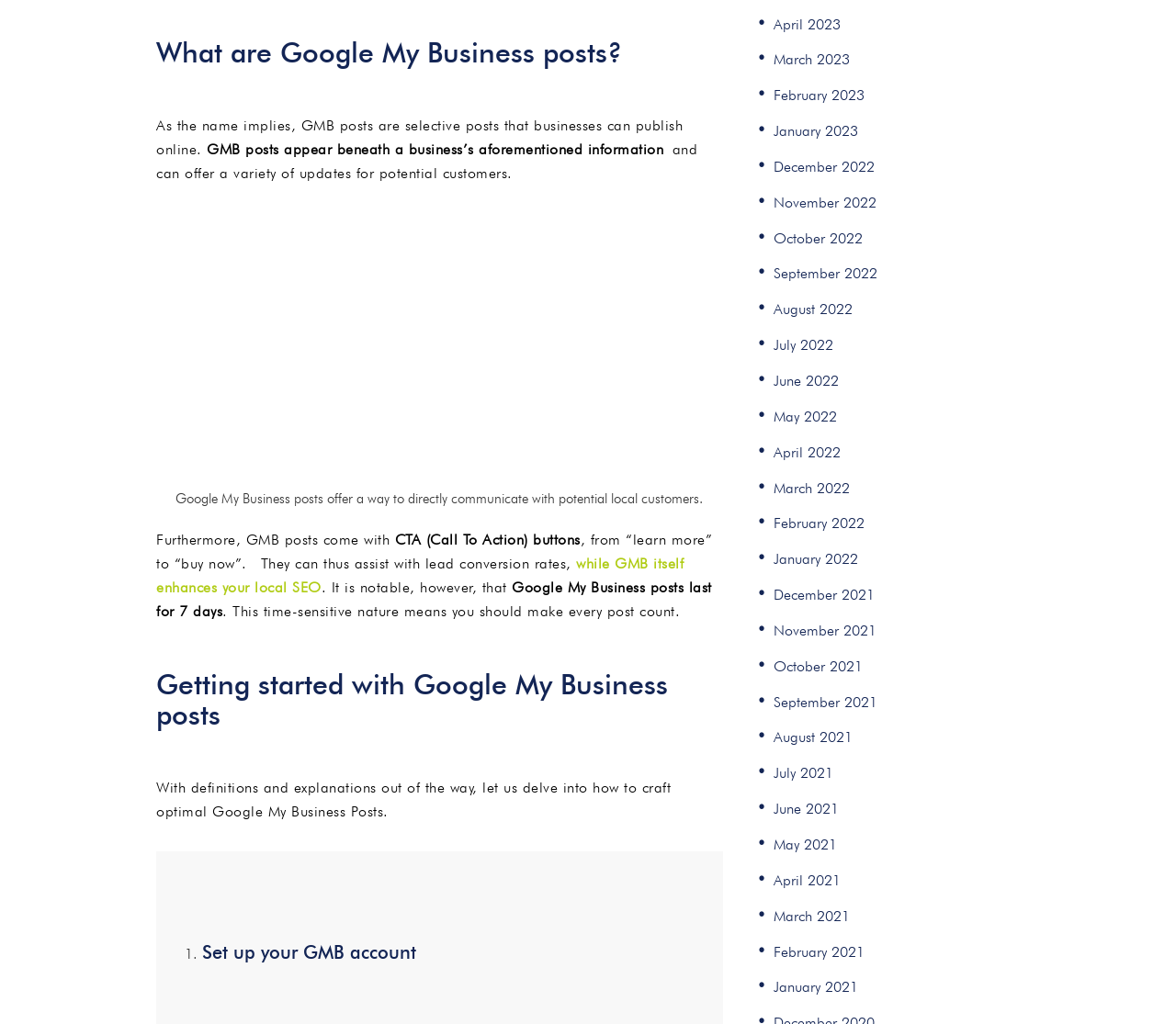What type of buttons can be included in Google My Business posts?
Answer the question with a detailed explanation, including all necessary information.

According to the webpage, Google My Business posts come with CTA (Call To Action) buttons, which can assist with lead conversion rates. This is mentioned in the StaticText elements, which list examples of CTA buttons such as 'learn more' and 'buy now'.